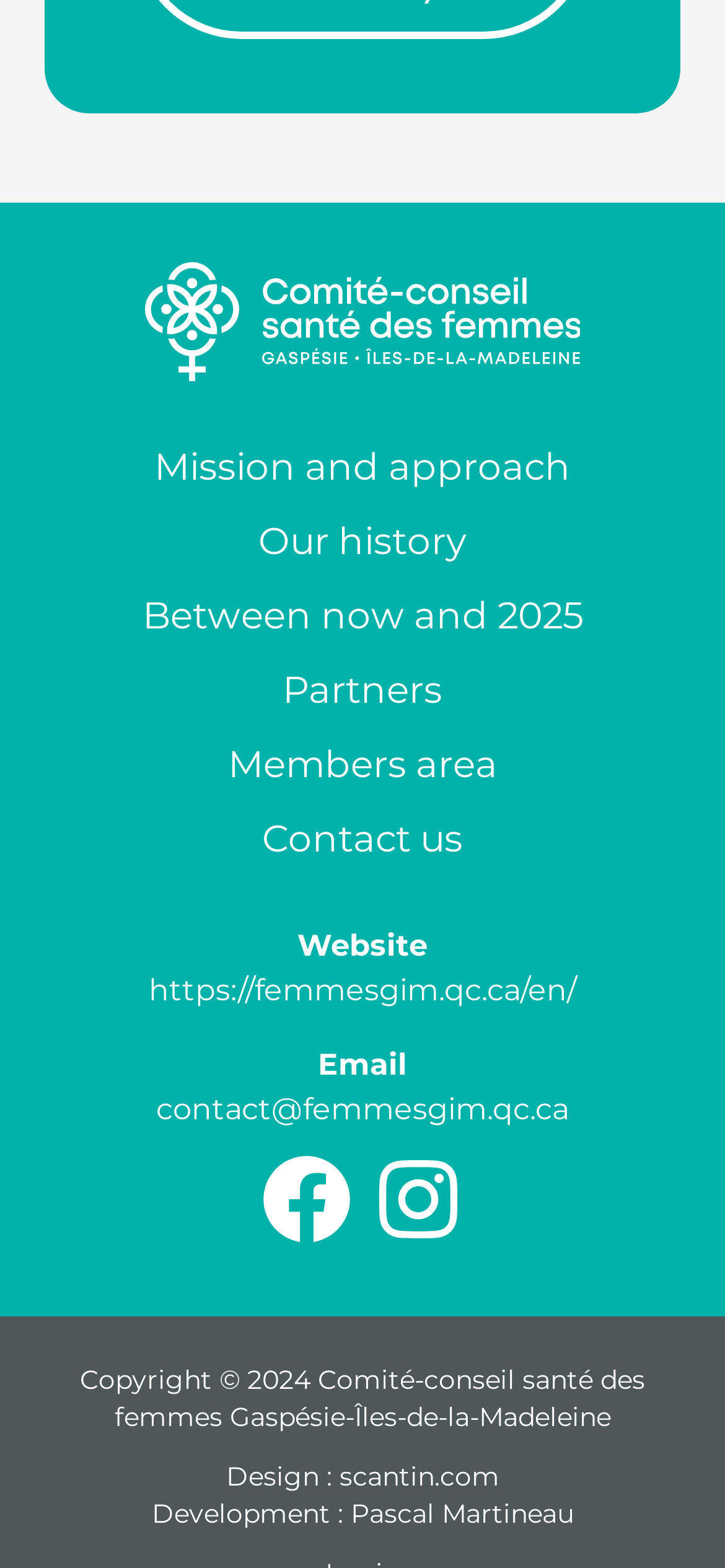How many social media links are there?
Please ensure your answer to the question is detailed and covers all necessary aspects.

I counted the social media links, which are the two image links with no text. They are likely social media links.